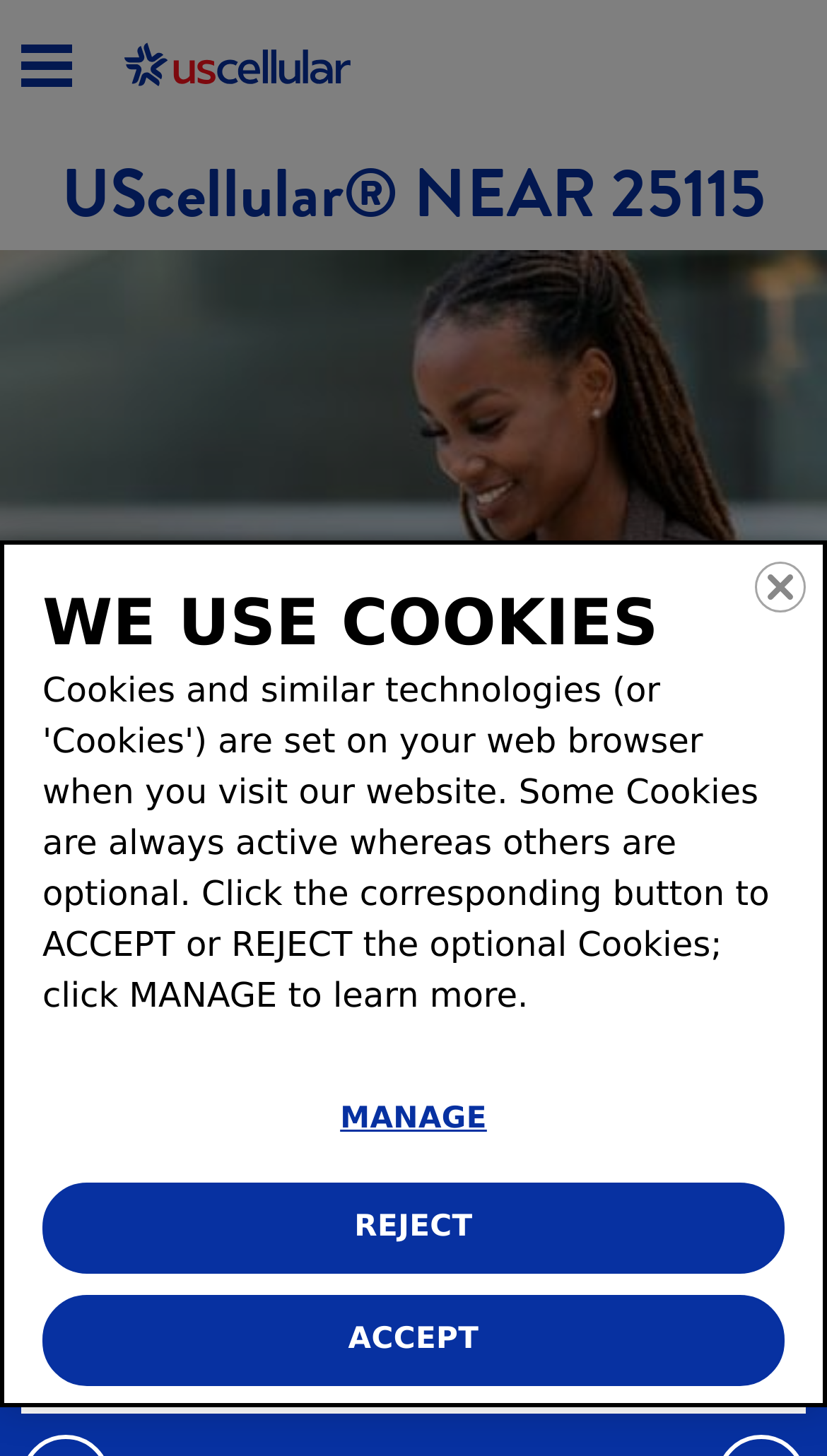Identify the bounding box coordinates of the element that should be clicked to fulfill this task: "Toggle navigation". The coordinates should be provided as four float numbers between 0 and 1, i.e., [left, top, right, bottom].

[0.0, 0.019, 0.113, 0.071]